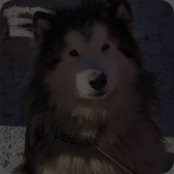What is the color of the dog's fur?
Please use the image to deliver a detailed and complete answer.

The caption states that the dog's fur 'appears to be a mix of shades', implying that the dog's fur is composed of multiple colors blended together.